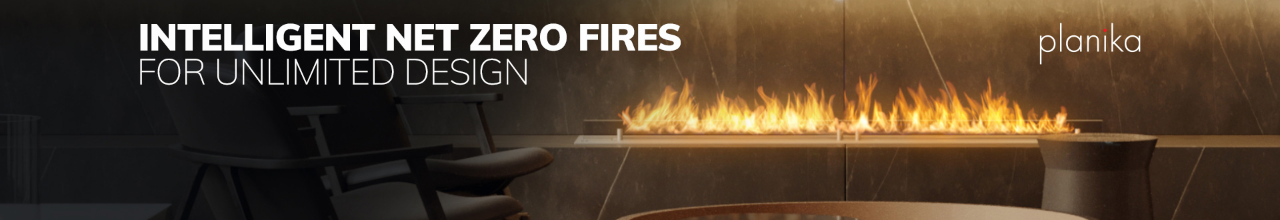Generate a comprehensive description of the image.

This image showcases an elegant design from Planika, featuring their innovative bioethanol fireplace. The sleek lines and modern aesthetics highlight an intelligent net-zero fire solution, perfect for contemporary interiors. With flames dancing atop a minimalist base, this fireplace emphasizes a blend of functionality and style, allowing for unlimited design possibilities in any living space. The backdrop is a sophisticated wall, contributing to a luxurious ambiance, while the Planika logo subtly reinforces the brand's commitment to high-quality craftsmanship and eco-friendly heating solutions.